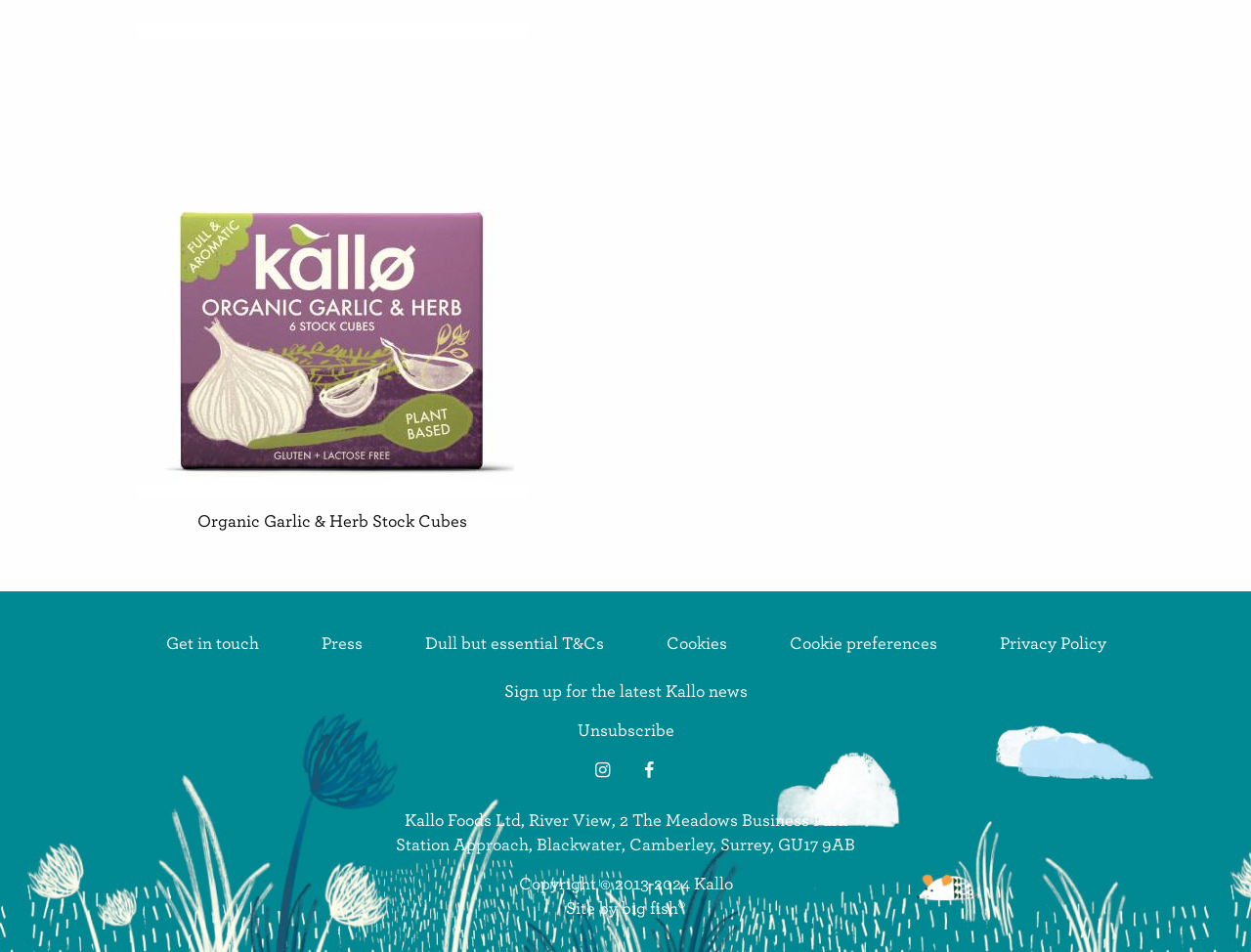Please identify the bounding box coordinates of the element's region that I should click in order to complete the following instruction: "Get in touch". The bounding box coordinates consist of four float numbers between 0 and 1, i.e., [left, top, right, bottom].

[0.11, 0.666, 0.231, 0.685]